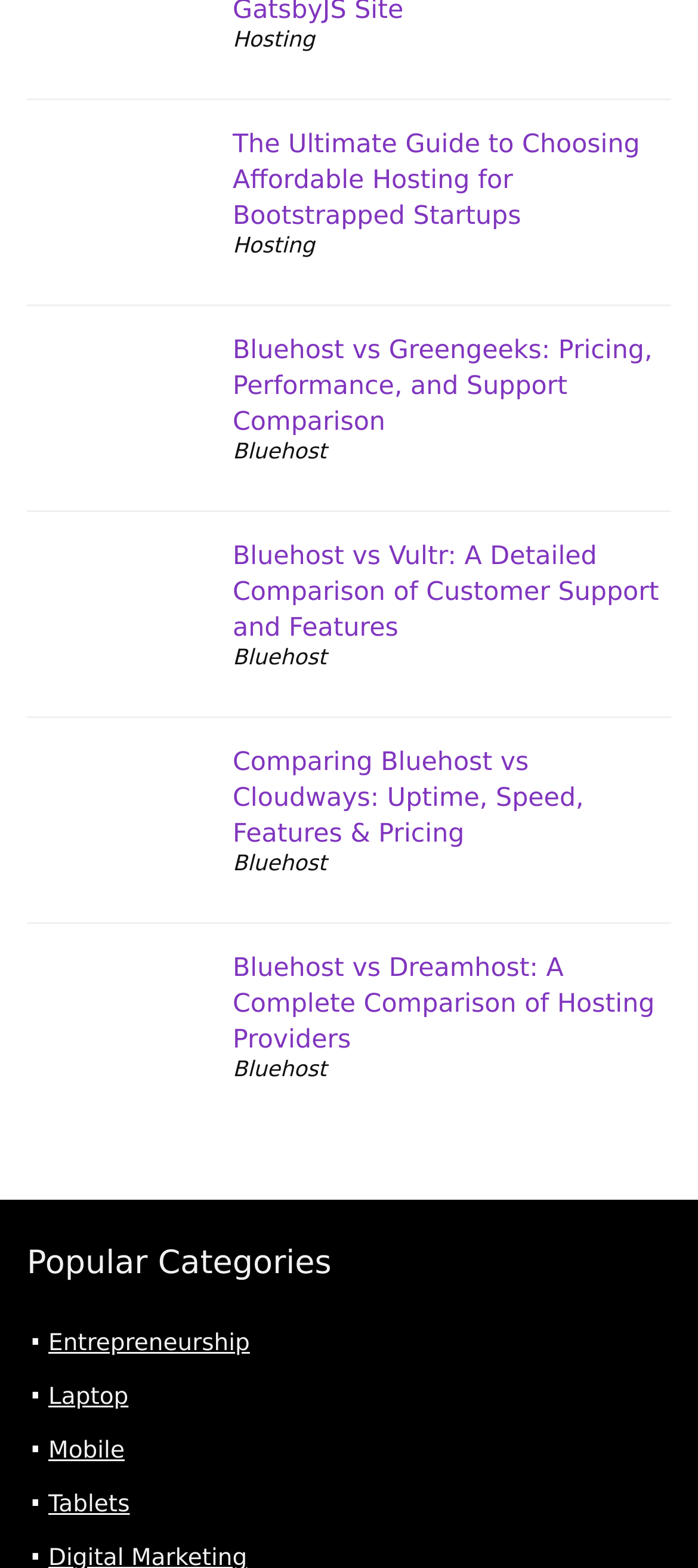Find the bounding box coordinates of the clickable area required to complete the following action: "Click on the 'Hosting' link".

[0.333, 0.017, 0.451, 0.033]